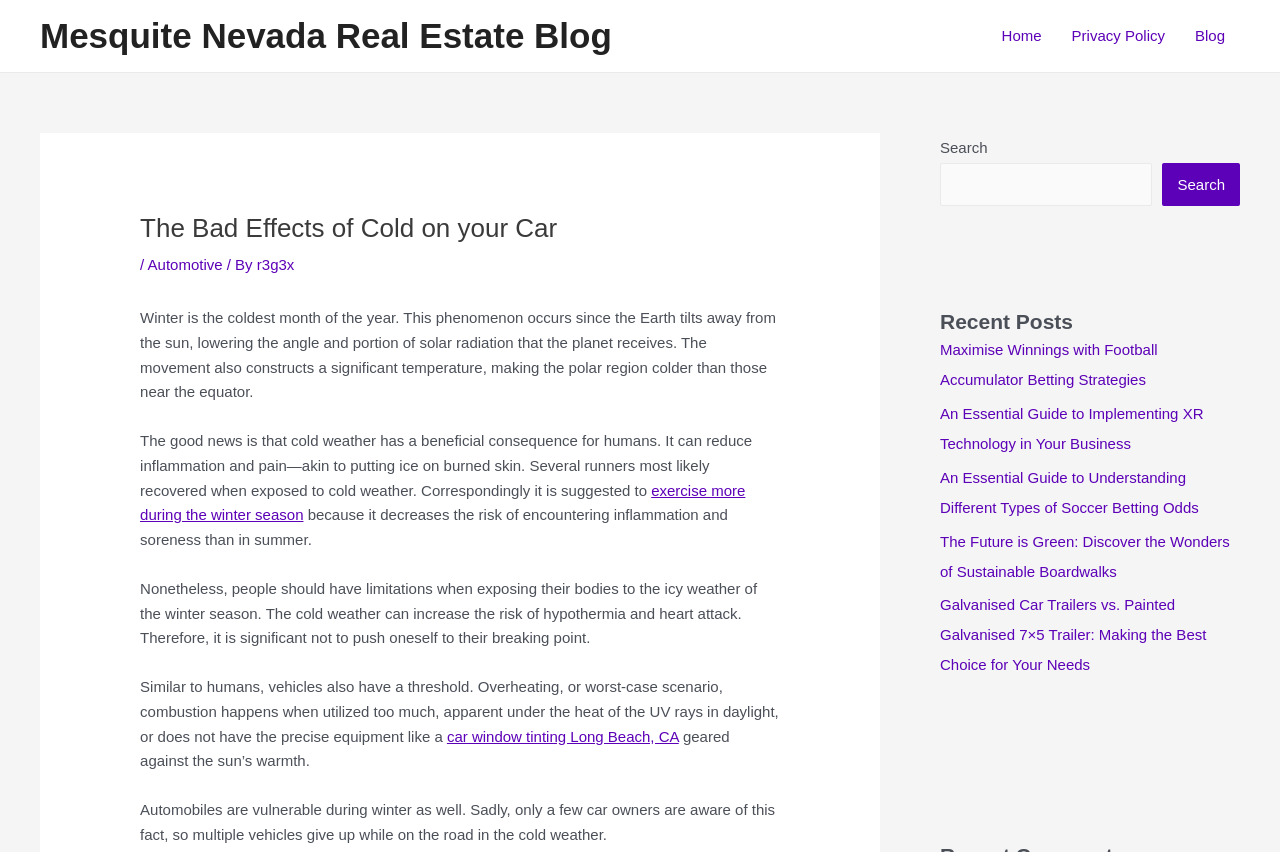Look at the image and answer the question in detail:
What can happen to vehicles in extreme weather conditions?

The webpage mentions that vehicles, like humans, have a threshold and can be vulnerable in extreme weather conditions, such as overheating or combustion, especially when utilized too much or without proper equipment like car window tinting.